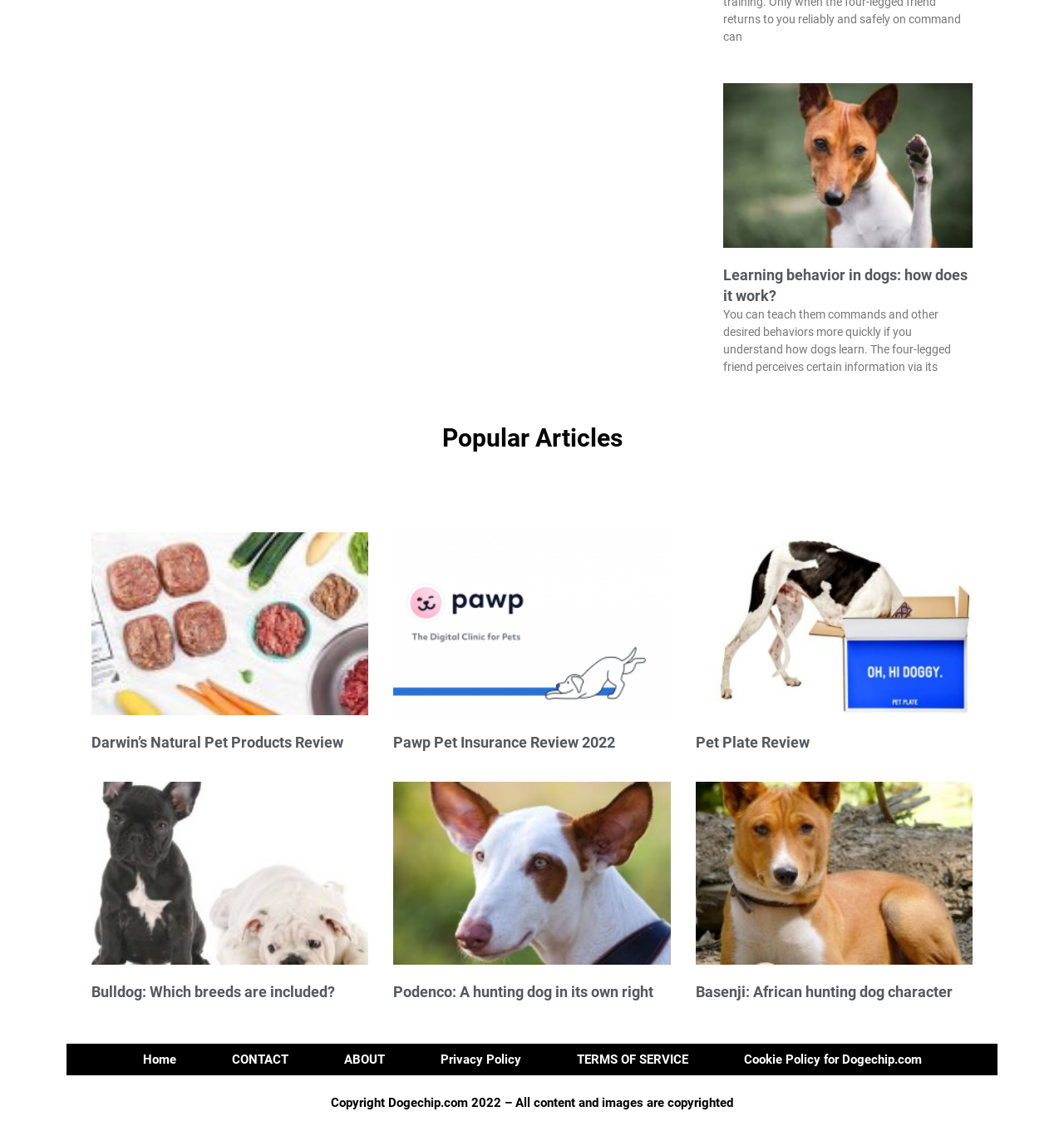What is the topic of the first article?
Use the screenshot to answer the question with a single word or phrase.

Learning behavior in dogs